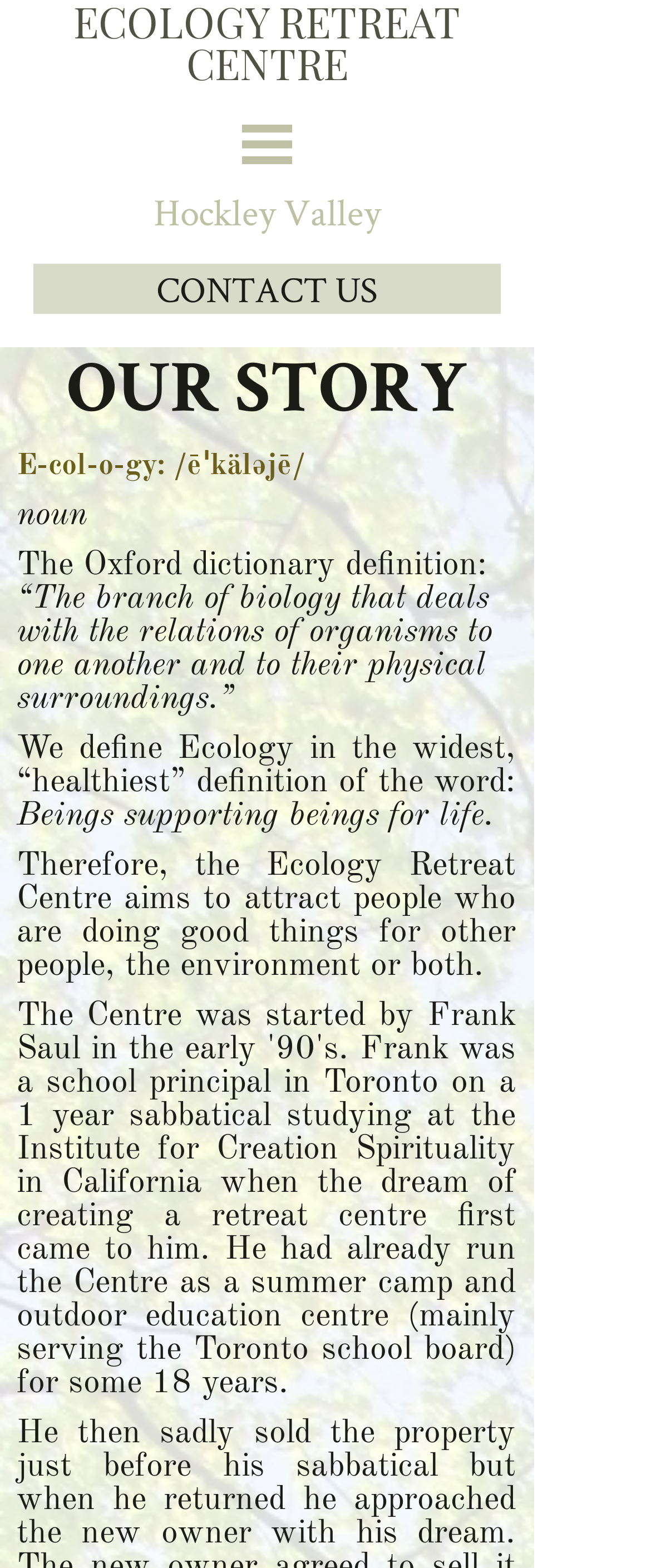What is the definition of ecology according to the Oxford dictionary?
Answer the question with a single word or phrase by looking at the picture.

“The branch of biology that deals with the relations of organisms to one another and to their physical surroundings.”